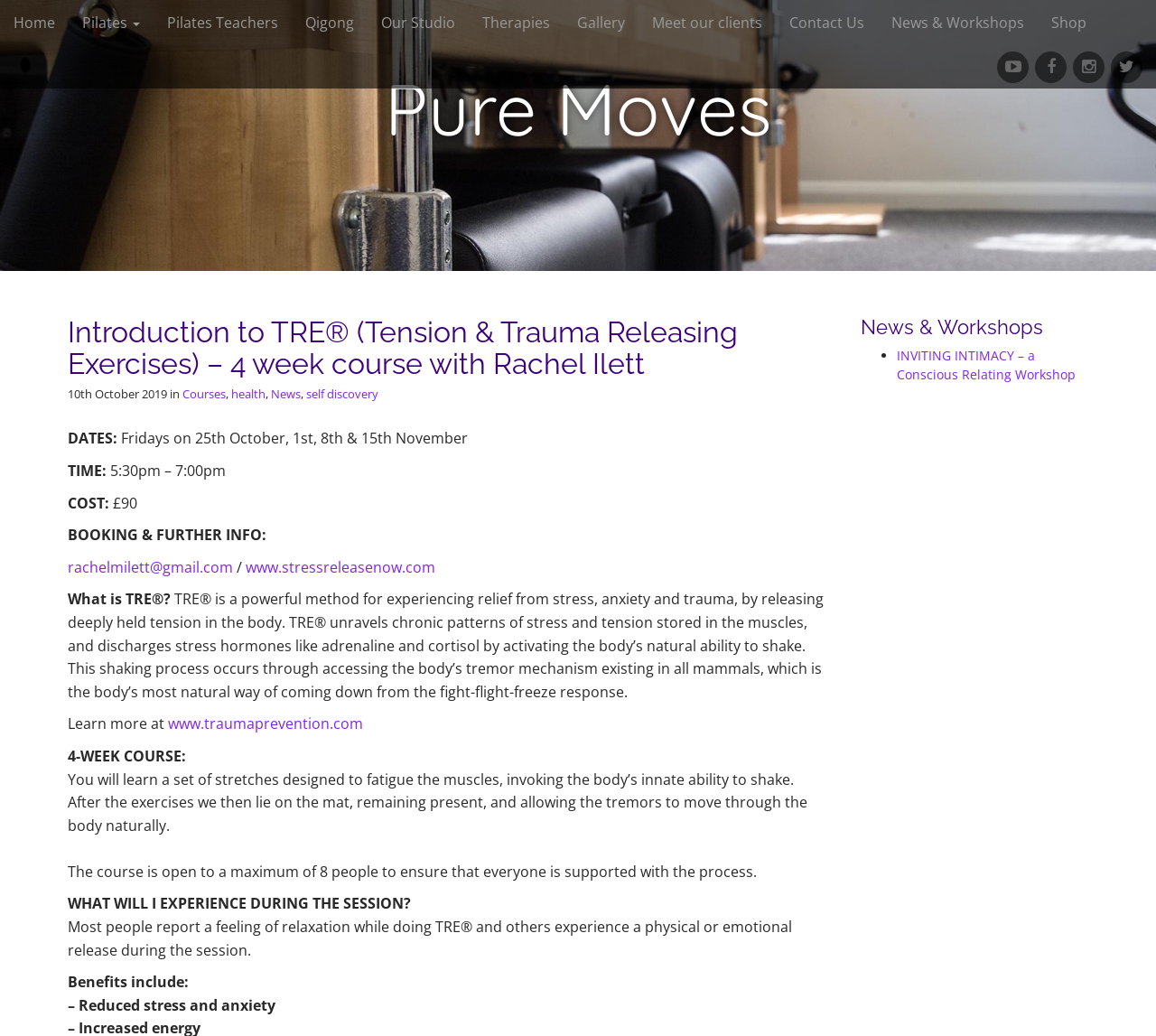Kindly determine the bounding box coordinates for the area that needs to be clicked to execute this instruction: "View the 'Introduction to TRE' course details".

[0.059, 0.305, 0.713, 0.366]